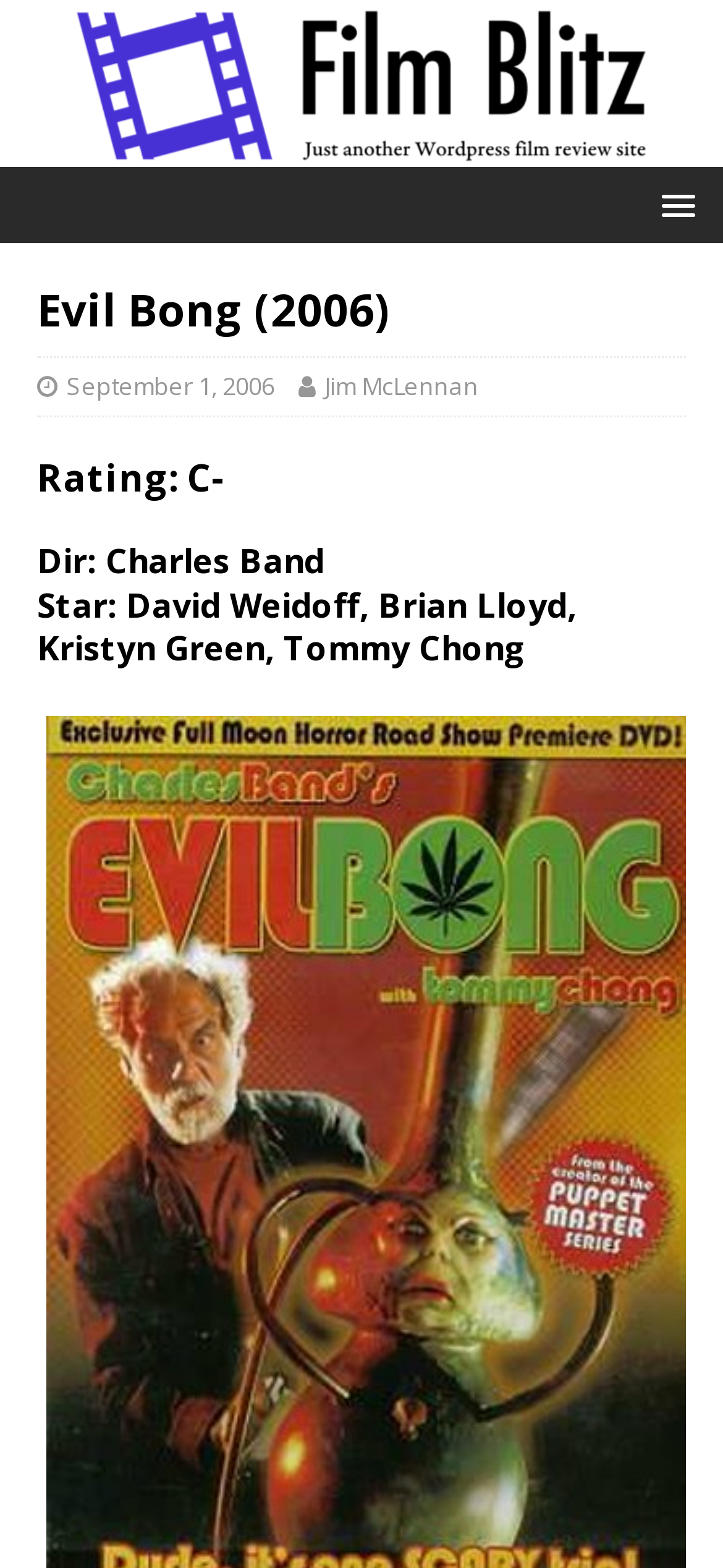What is the title of the film?
Offer a detailed and exhaustive answer to the question.

The title of the film can be found in the heading element 'Evil Bong (2006)' which is a child of the HeaderAsNonLandmark element.